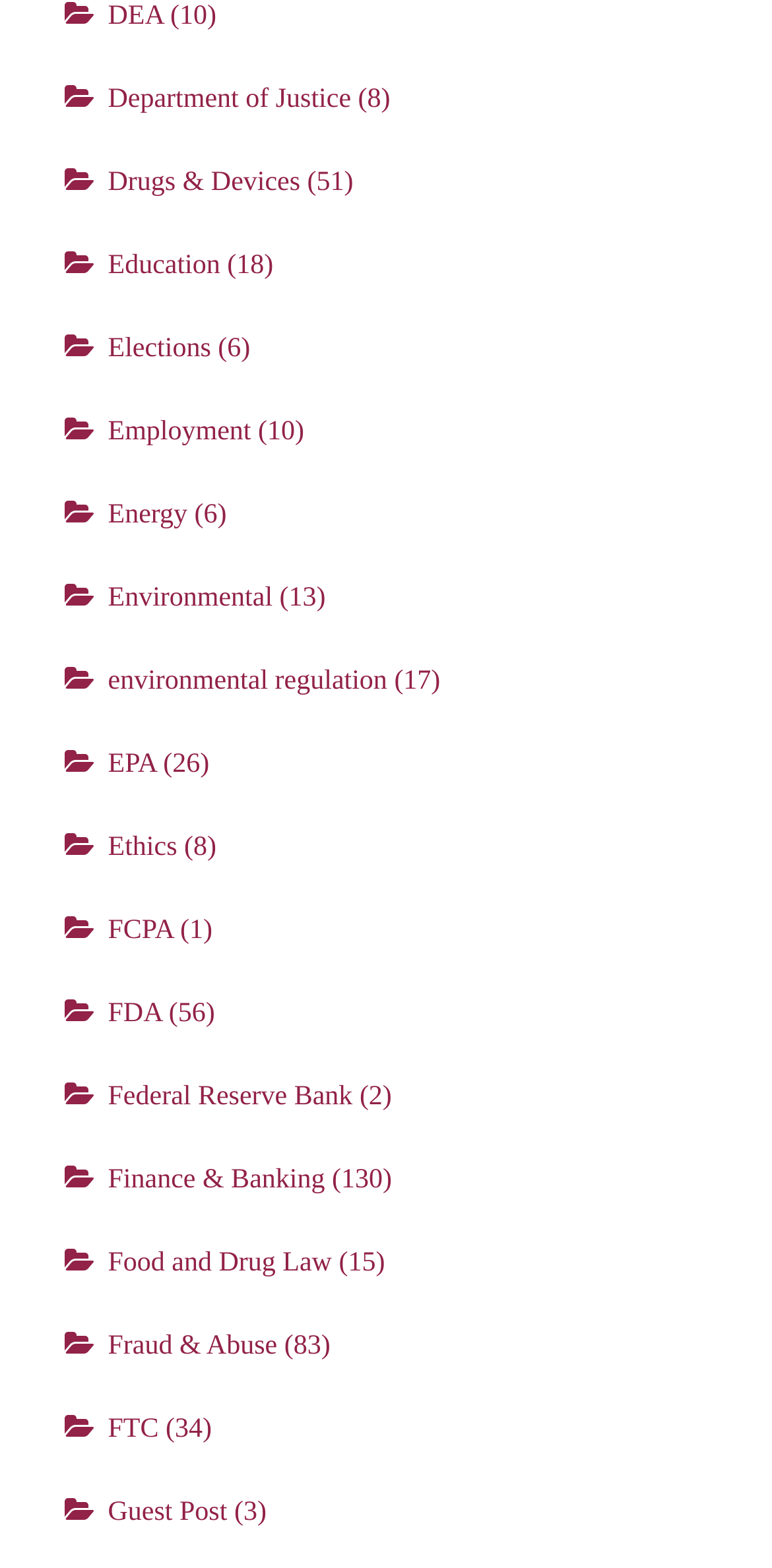Using the element description provided, determine the bounding box coordinates in the format (top-left x, top-left y, bottom-right x, bottom-right y). Ensure that all values are floating point numbers between 0 and 1. Element description: Finance & Banking

[0.14, 0.743, 0.421, 0.762]